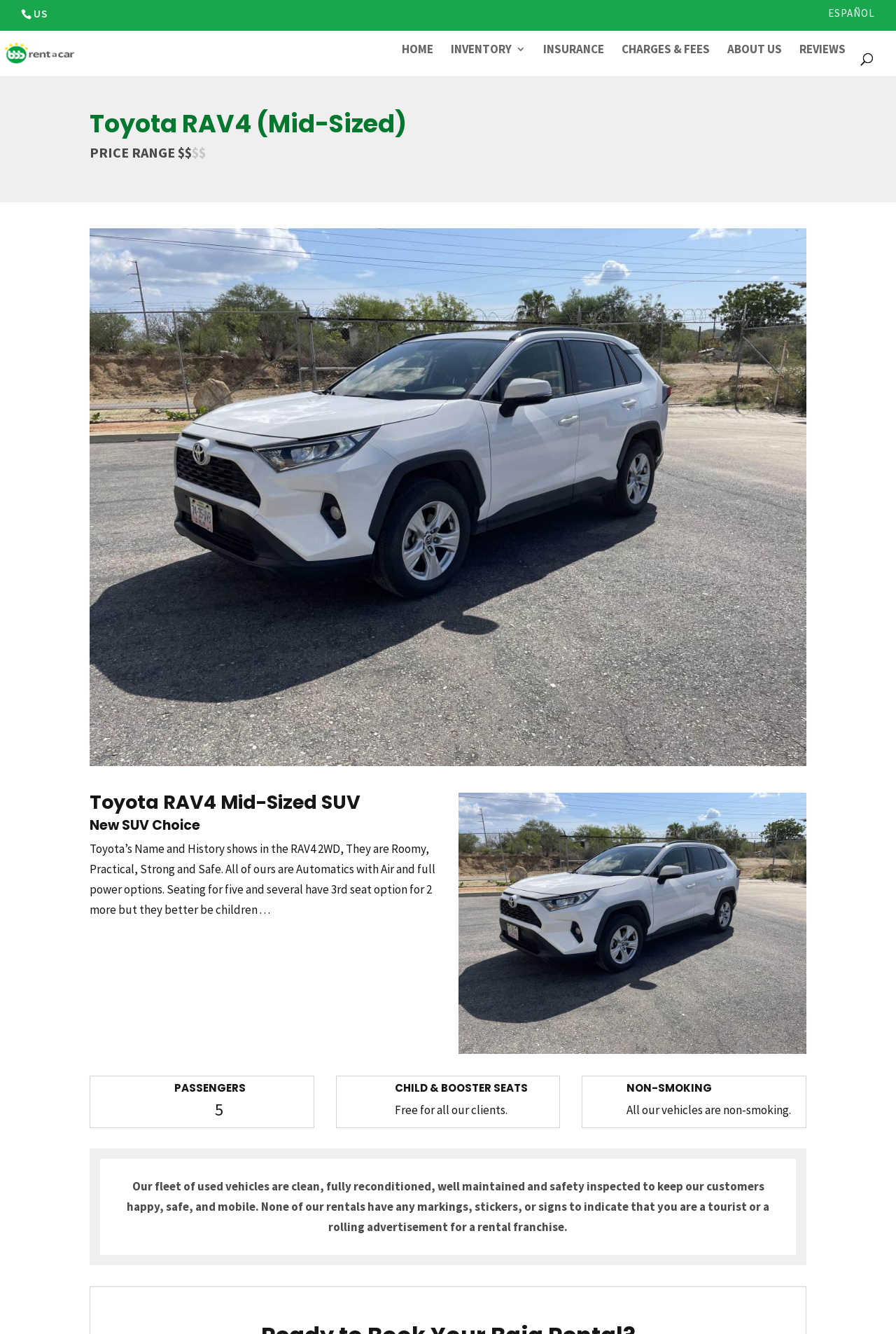How many passengers can Toyota RAV4 seat?
Give a single word or phrase as your answer by examining the image.

Five